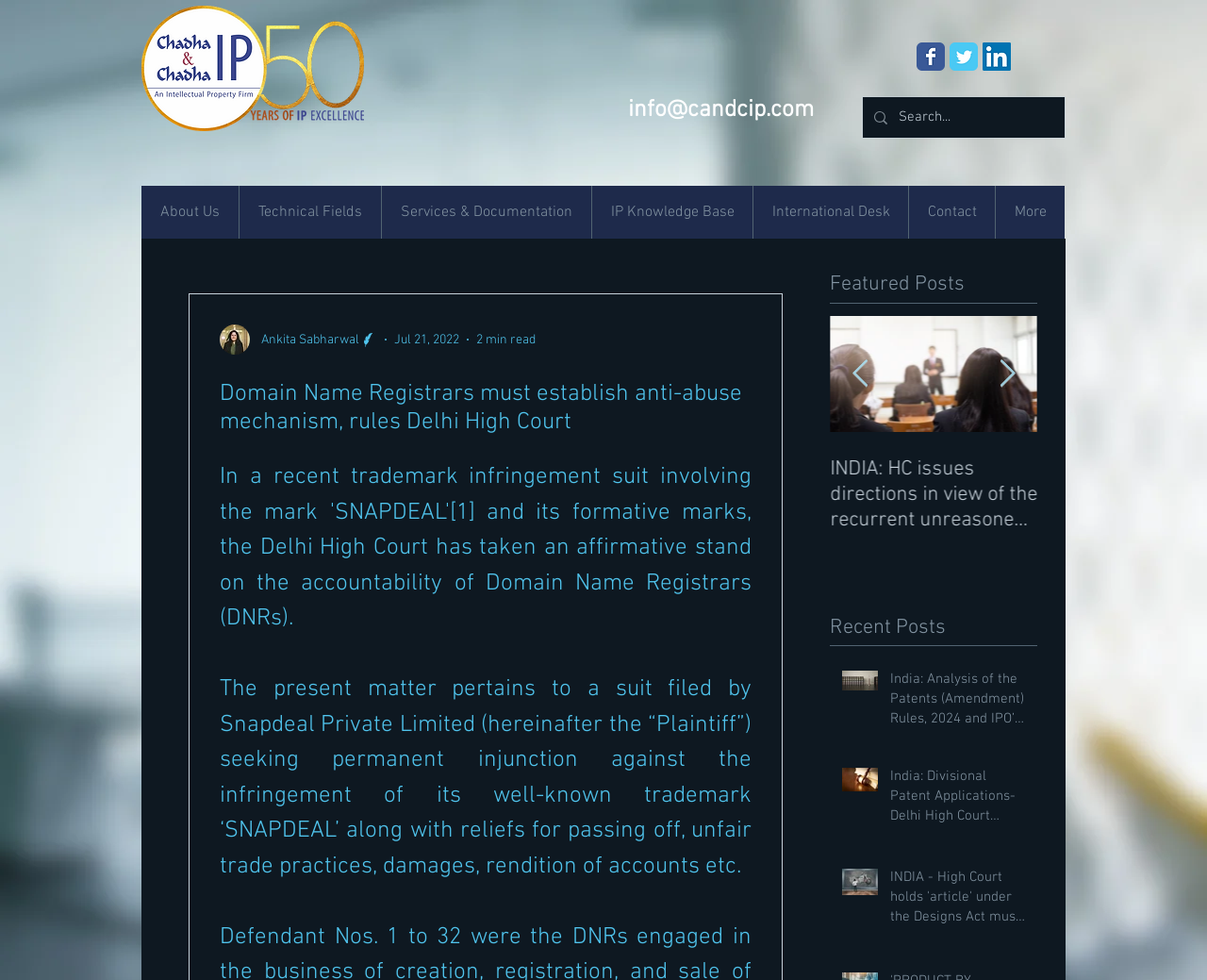Provide the bounding box coordinates of the UI element that matches the description: "IP Knowledge Base".

[0.49, 0.19, 0.623, 0.244]